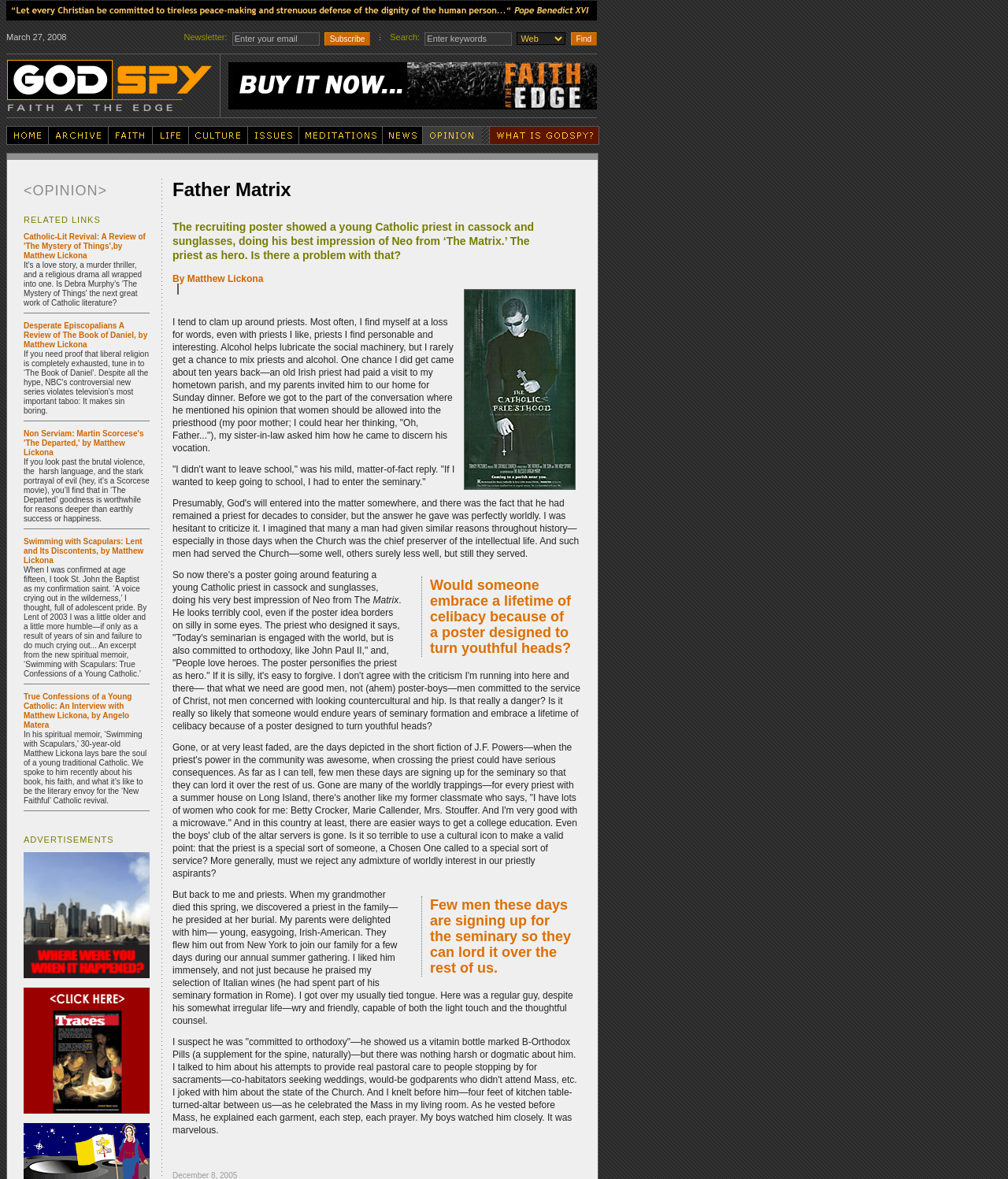What is the purpose of the button with the text 'Subscribe'?
Using the image as a reference, deliver a detailed and thorough answer to the question.

I found a button element with the text 'Subscribe' in the LayoutTableCell element with bounding box coordinates [0.317, 0.027, 0.367, 0.039]. Based on the context, I infer that the purpose of this button is to subscribe to a newsletter.